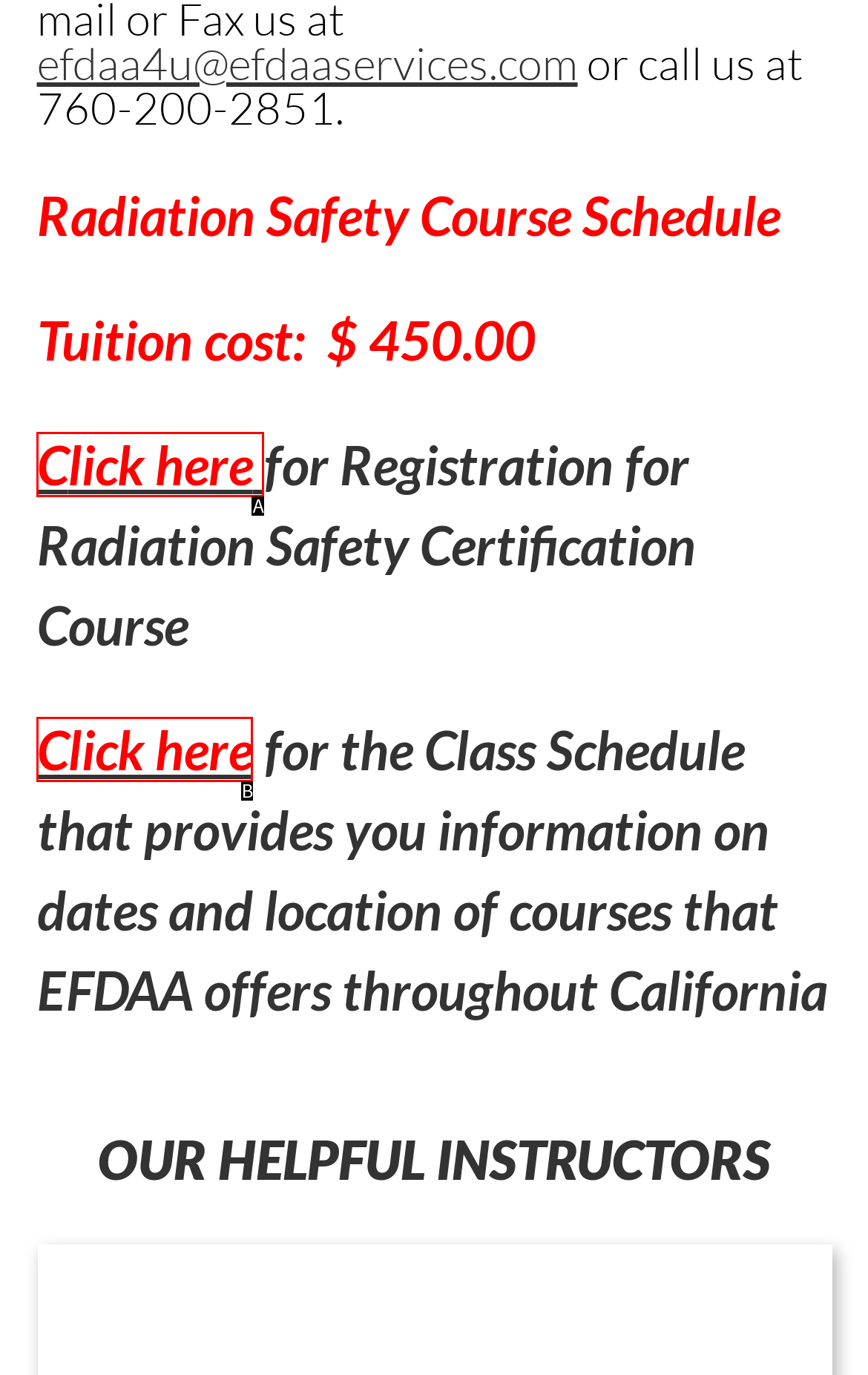Please identify the UI element that matches the description: Click here
Respond with the letter of the correct option.

B